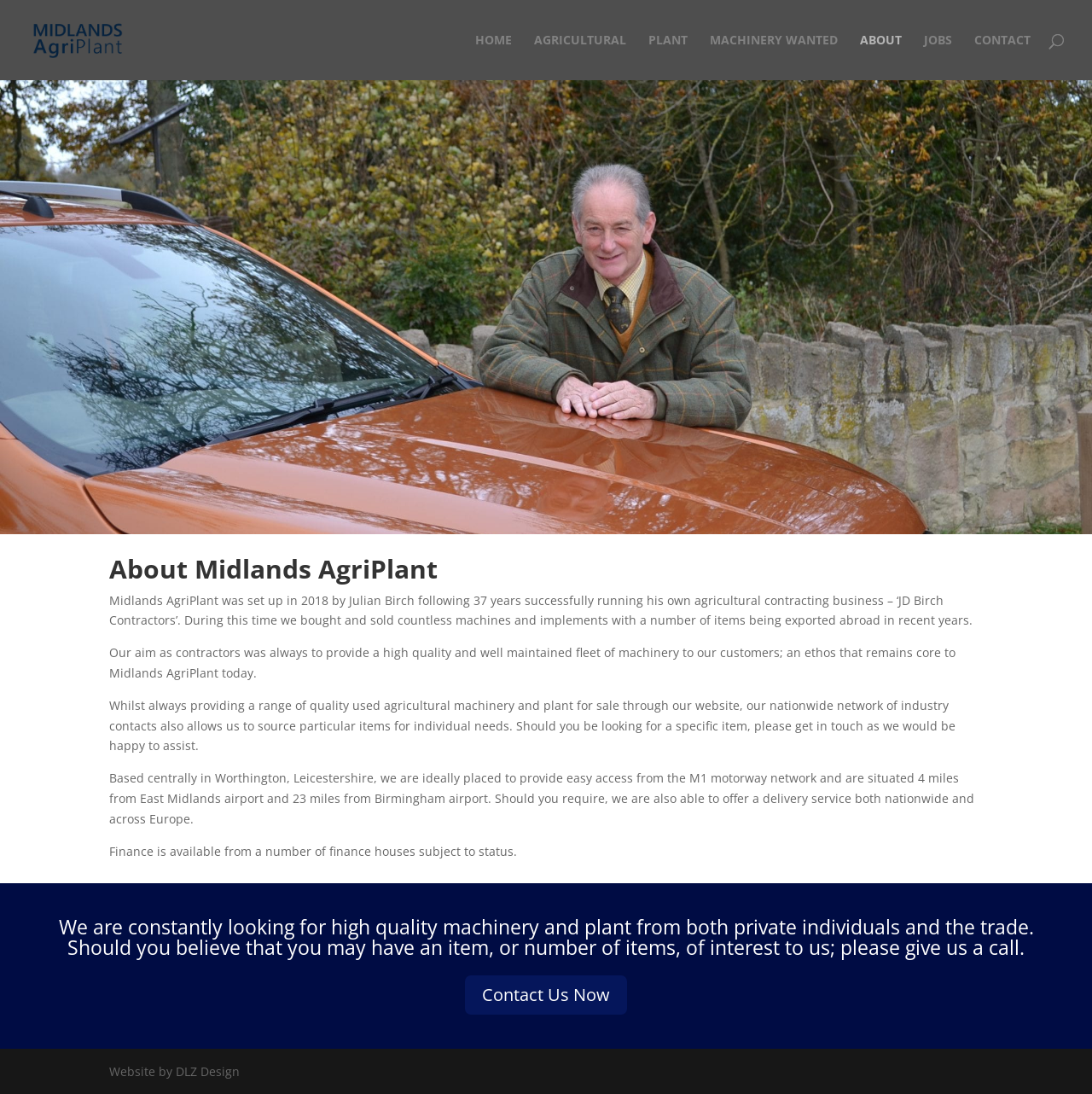What is the purpose of the 'Contact Us Now' link?
Analyze the image and deliver a detailed answer to the question.

The purpose of the 'Contact Us Now' link can be inferred from its text and position on the webpage, which suggests that it is a call-to-action for users to get in touch with Midlands AgriPlant.